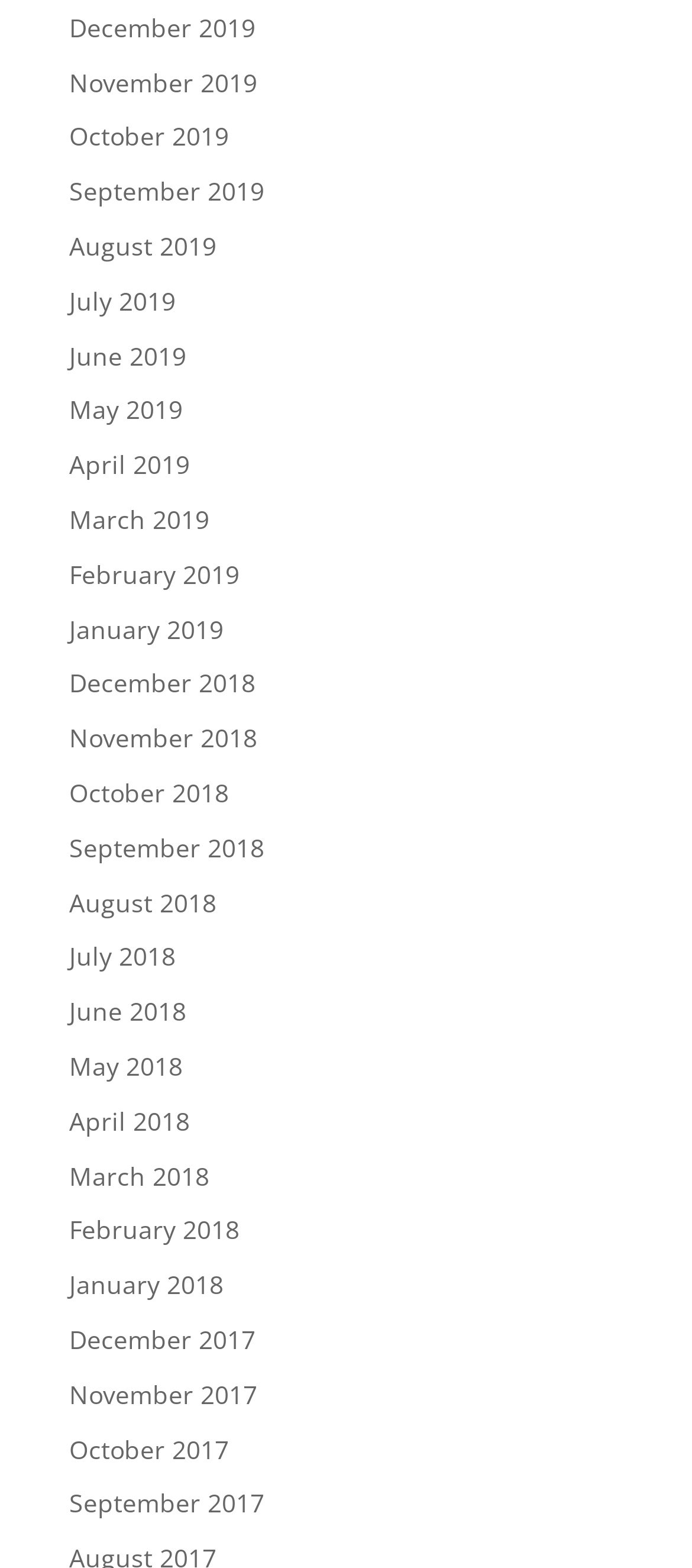Please find the bounding box for the UI component described as follows: "April 2018".

[0.1, 0.704, 0.274, 0.725]